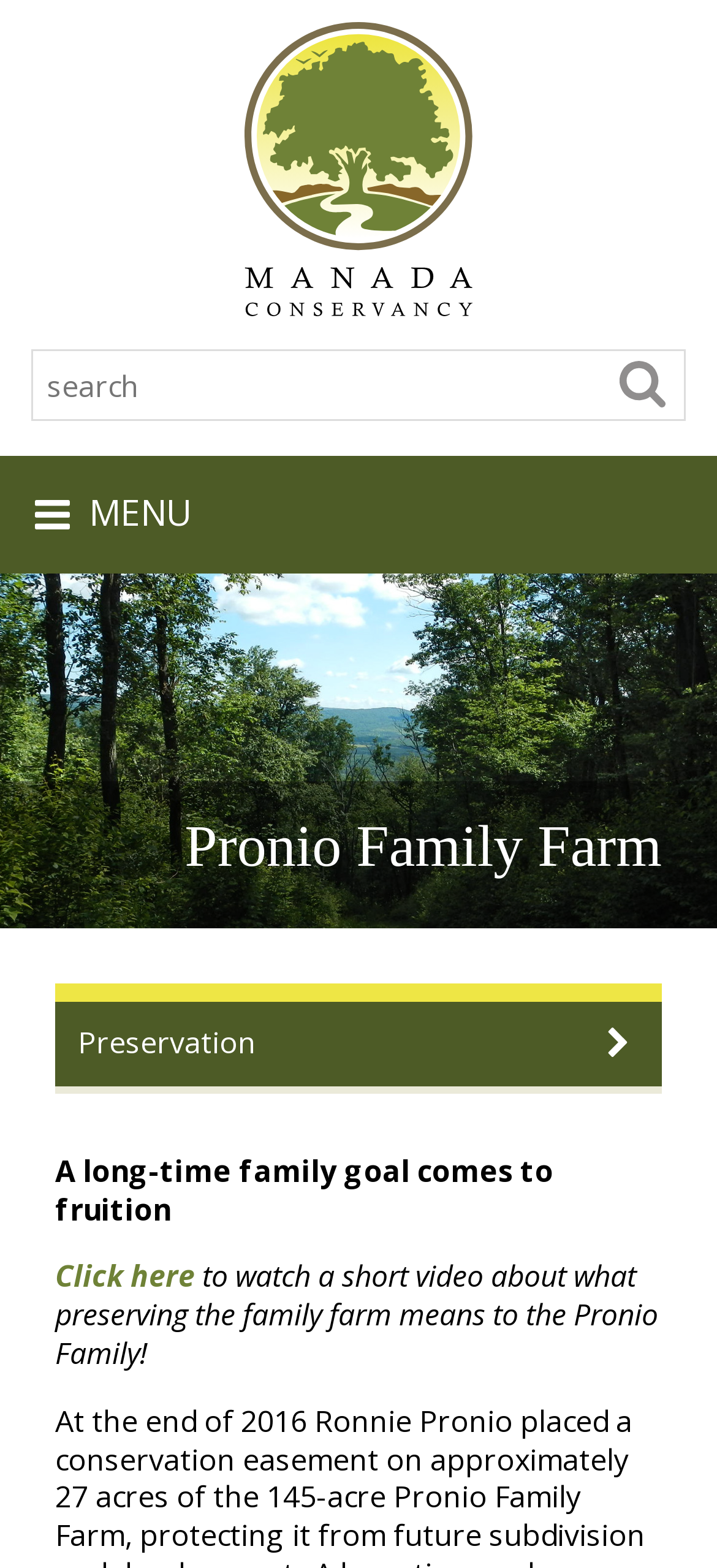Offer a meticulous caption that includes all visible features of the webpage.

The webpage is about the Pronio Family Farm and Manada Conservancy. At the top, there is a logo of Manada Conservancy, which is an image with a link to the conservancy's page. Below the logo, there is a search bar with a submit button. To the right of the search bar, there is a menu link labeled "MENU".

The main content of the webpage is divided into several sections. The first section has a heading "Pronio Family Farm" and a subheading that describes the preservation of the family farm. Below the subheading, there are several links to pages related to preservation, including "Preservation", "Projects", "Find a Preserve", and more.

To the right of the preservation section, there are several links to other pages, including "About", "Sponsors", "Board and Staff", "News", "Contact Us", and more. These links are hidden by default, but can be expanded by clicking on the "more" icon next to each link.

Below the links section, there is a section with a heading "Education" that has links to pages related to education, including "Internships & Youth Education", "Speakers Bureau", and "Resources". There is also a section with a heading "Native Plants" that has links to pages related to native plants, including "Native Plant Sale", "Gardening for Nature", and more.

Further down the page, there are links to pages related to events, volunteering, membership, and donating. There is also a section with a heading "Pronio Family Farm" that has a brief description of the farm and a link to watch a short video about preserving the family farm.

Overall, the webpage provides an overview of the Pronio Family Farm and Manada Conservancy, with links to various pages related to preservation, education, native plants, and more.